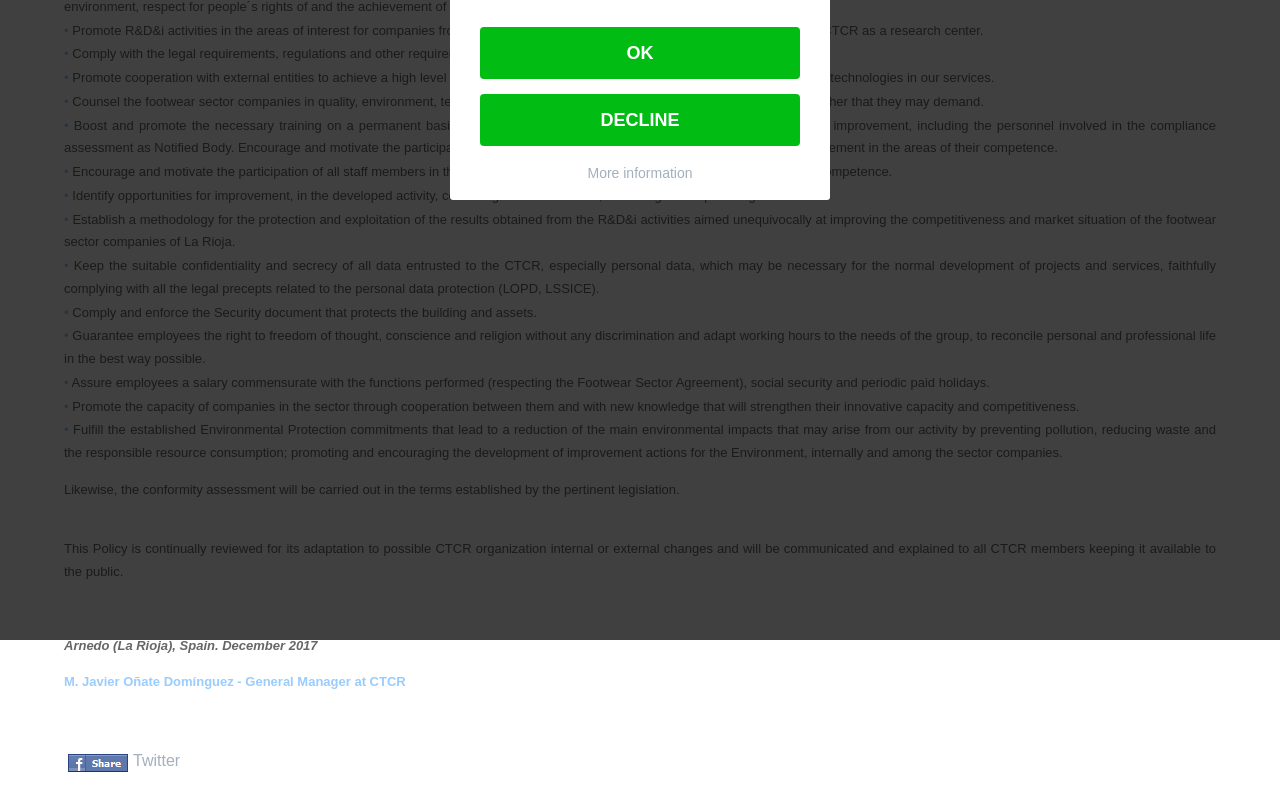Identify the bounding box coordinates for the UI element mentioned here: "Twitter". Provide the coordinates as four float values between 0 and 1, i.e., [left, top, right, bottom].

[0.104, 0.933, 0.141, 0.954]